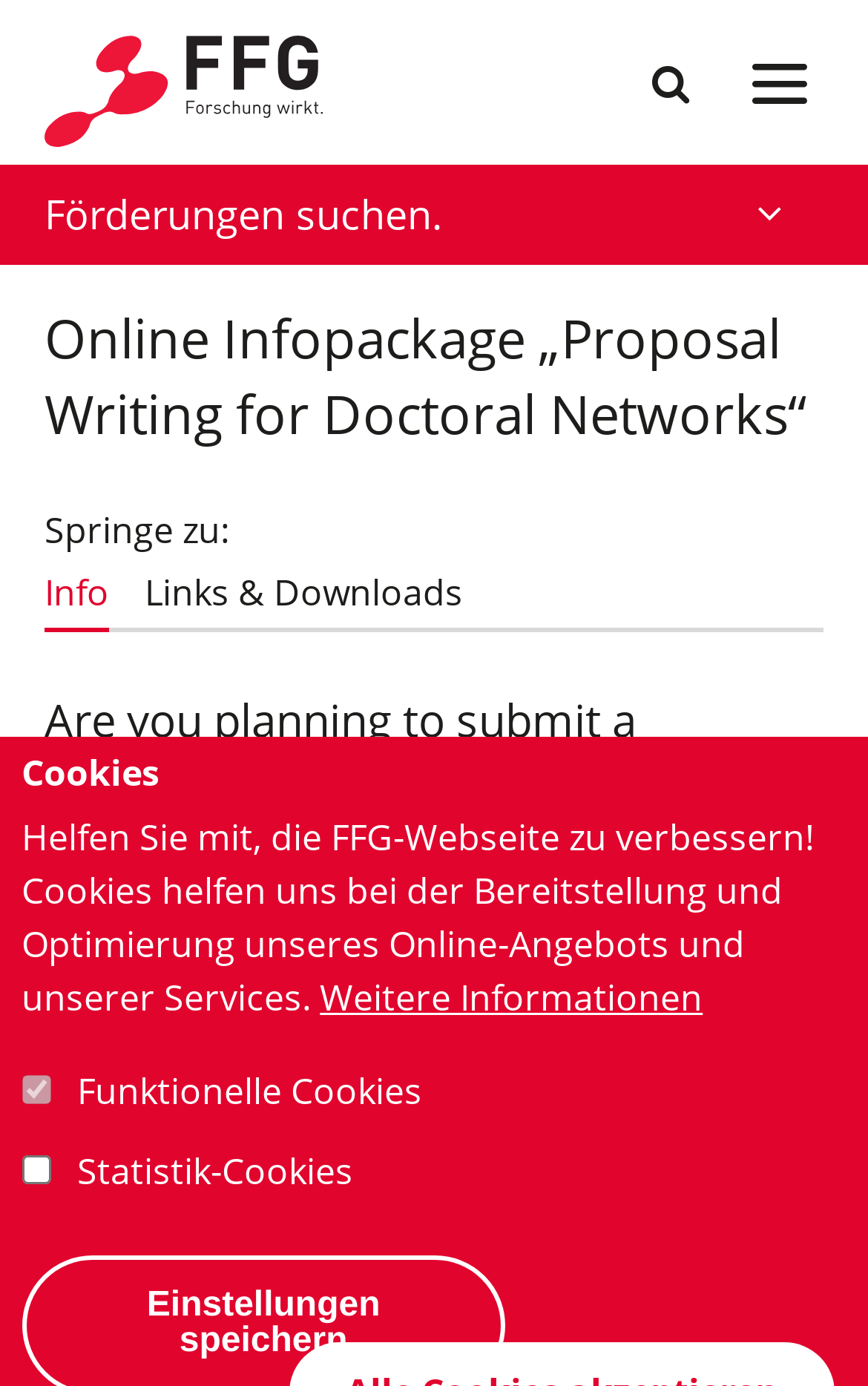Please give a one-word or short phrase response to the following question: 
How many tabs are available in the tablist?

1